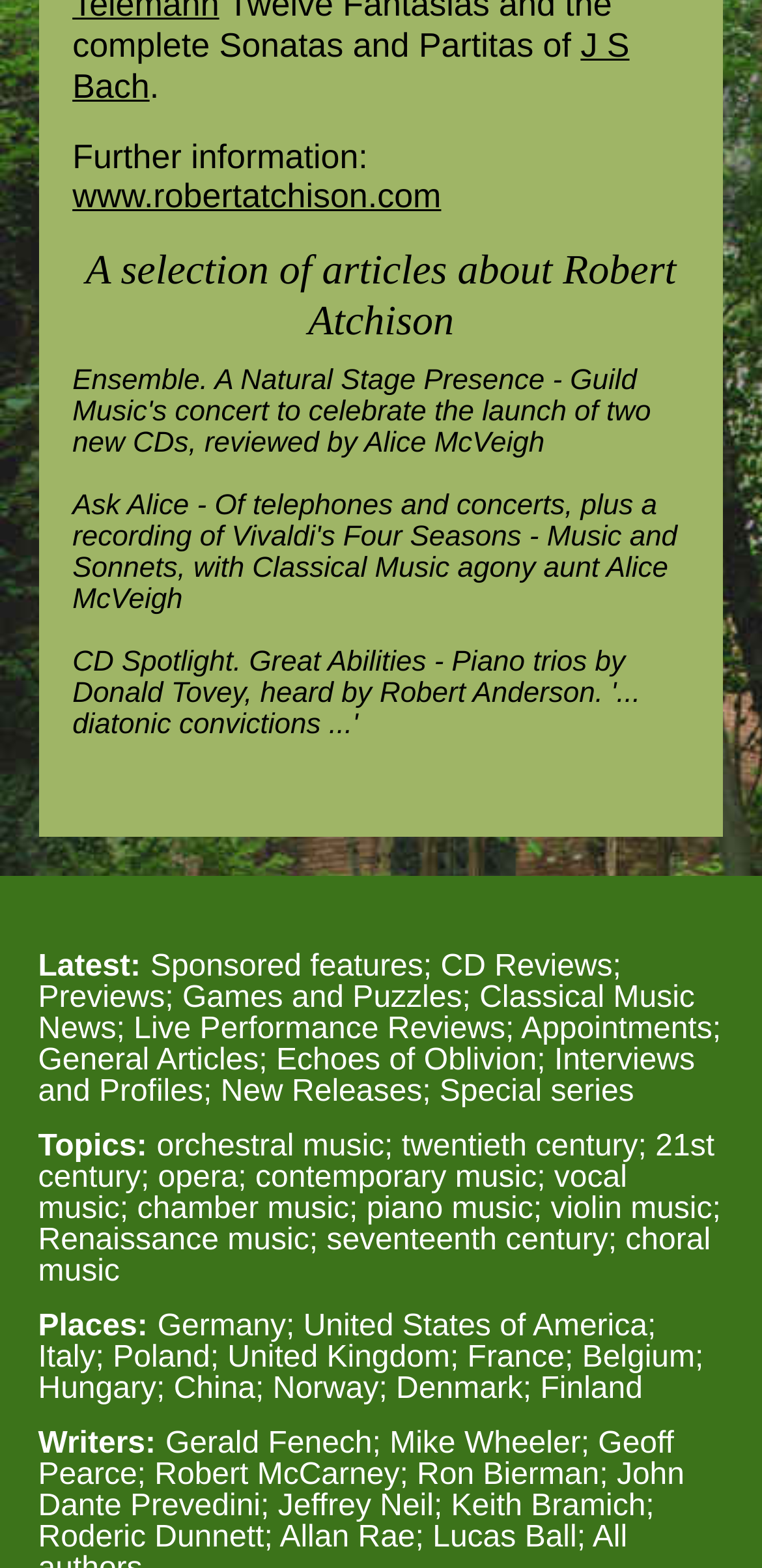Identify the bounding box coordinates of the area that should be clicked in order to complete the given instruction: "View articles by topic". The bounding box coordinates should be four float numbers between 0 and 1, i.e., [left, top, right, bottom].

[0.05, 0.722, 0.206, 0.742]